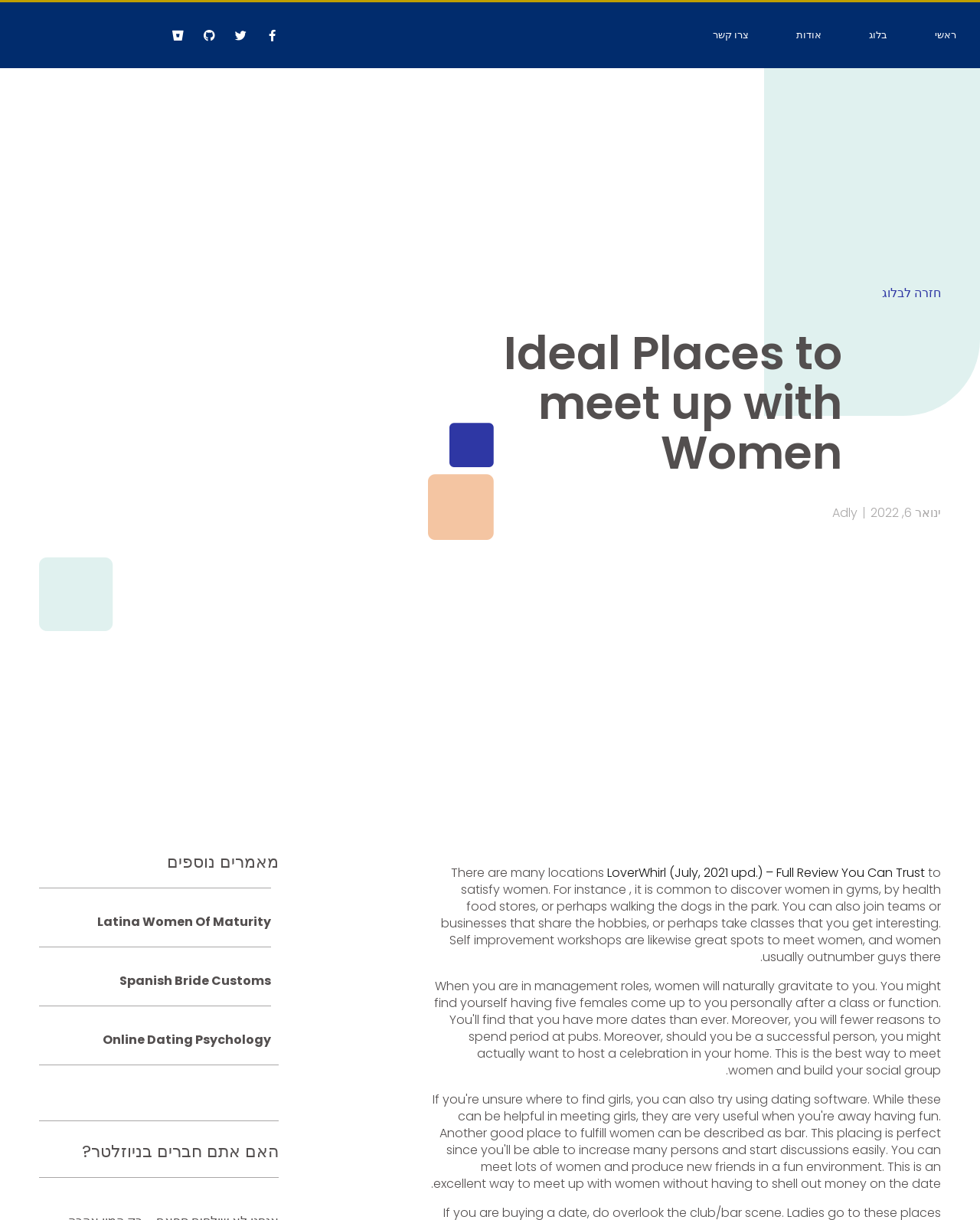What is the date of the last update?
Please provide a comprehensive answer to the question based on the webpage screenshot.

The date of the last update can be found at the top of the webpage, next to the author's name 'Adly'. It is written in the format 'ינואר 6, 2022' which translates to 'January 6, 2022'.